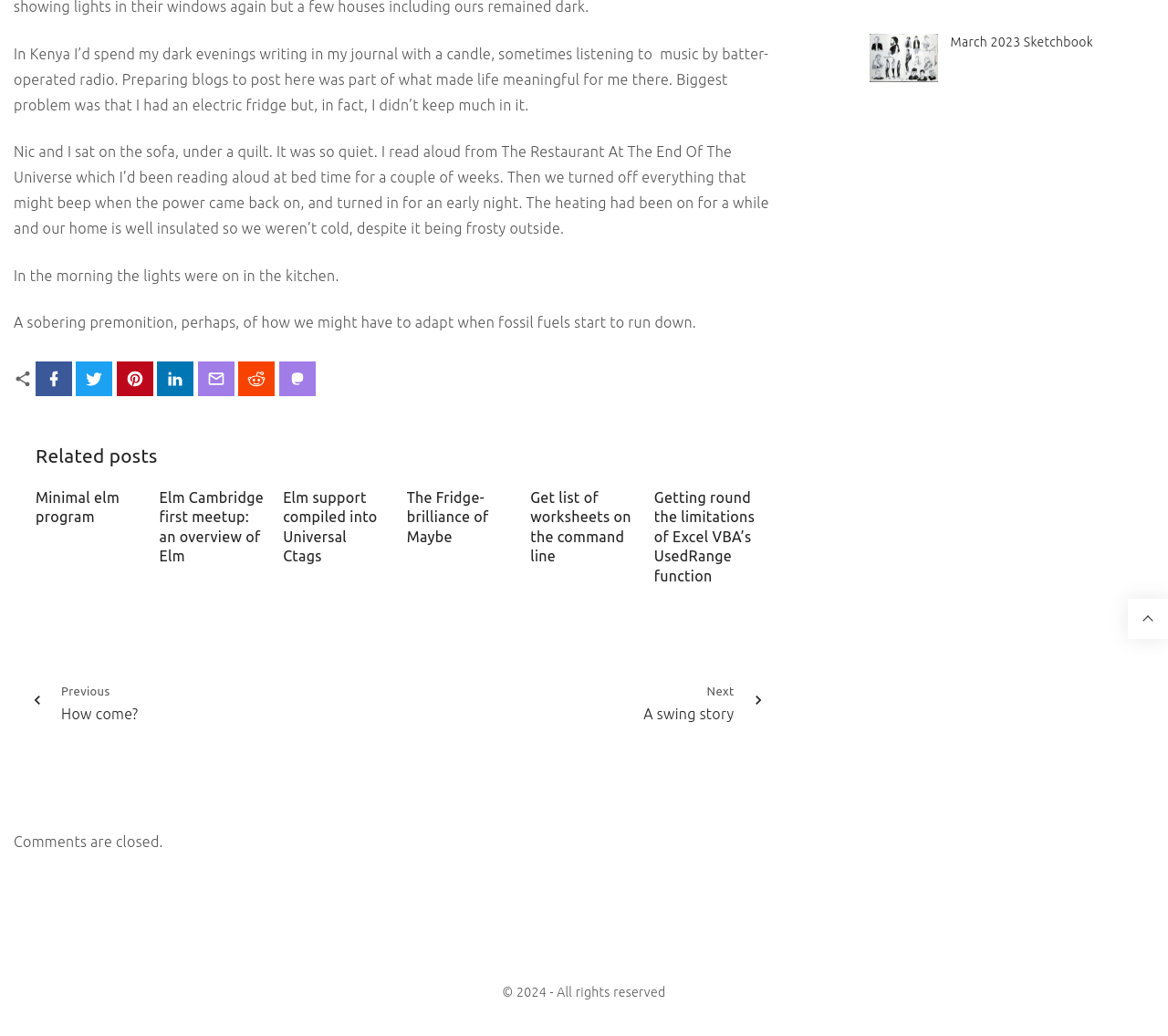Given the element description: "Pinterest", predict the bounding box coordinates of this UI element. The coordinates must be four float numbers between 0 and 1, given as [left, top, right, bottom].

[0.1, 0.349, 0.131, 0.383]